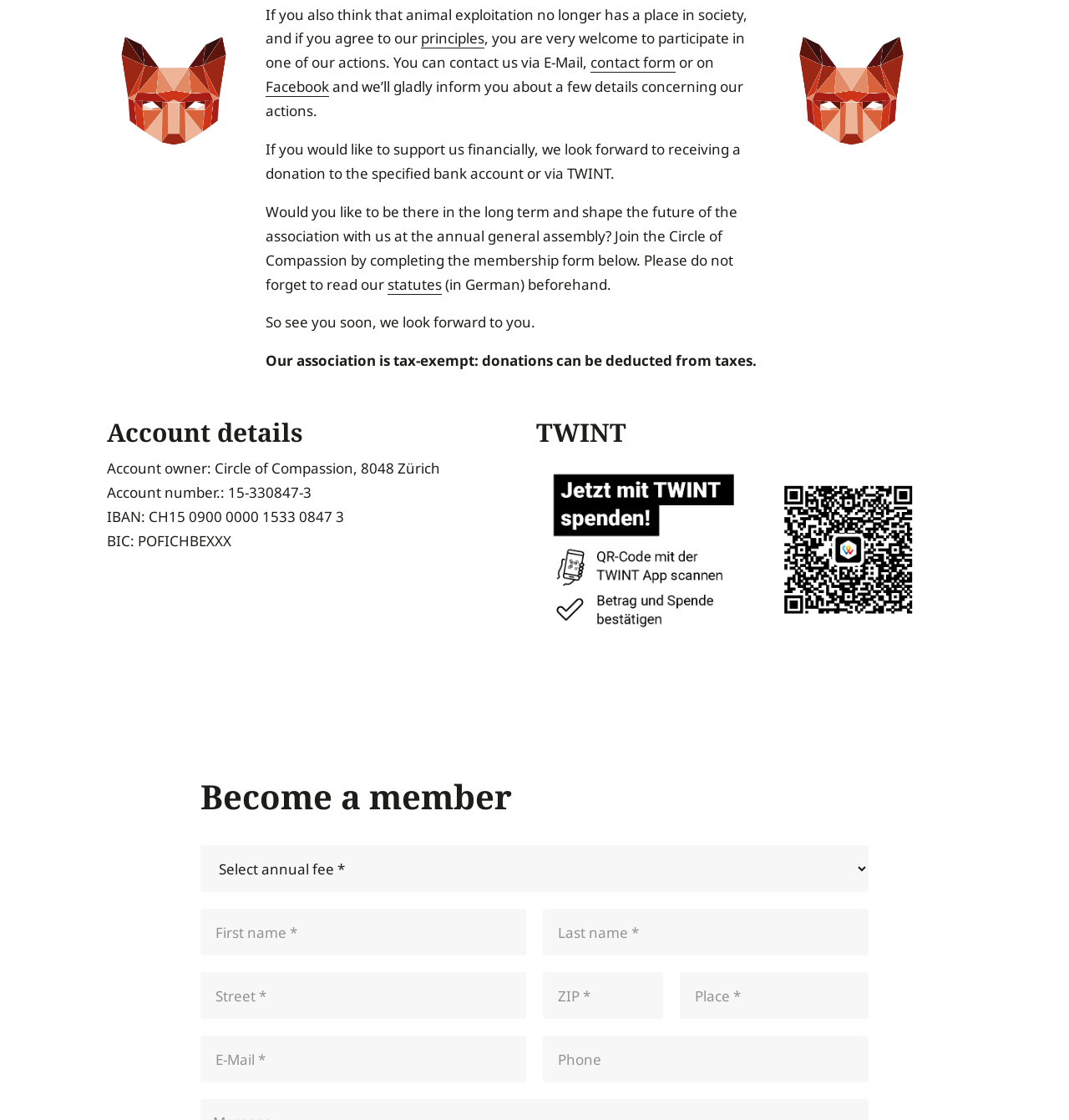Locate and provide the bounding box coordinates for the HTML element that matches this description: "name="quform_8_5" placeholder="E-Mail *"".

[0.188, 0.925, 0.492, 0.967]